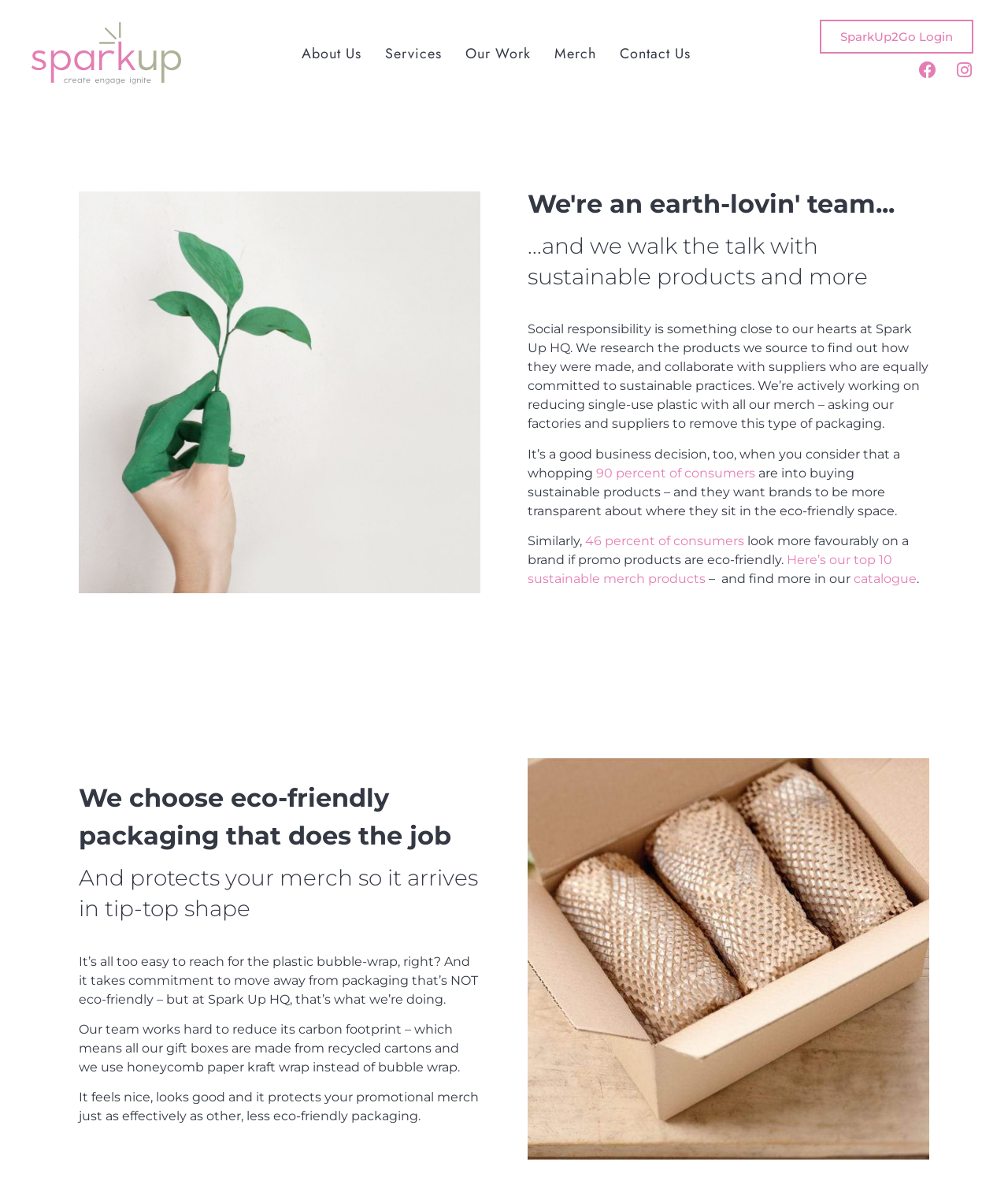Please determine the bounding box coordinates of the element's region to click for the following instruction: "View Merch page".

[0.55, 0.03, 0.592, 0.061]